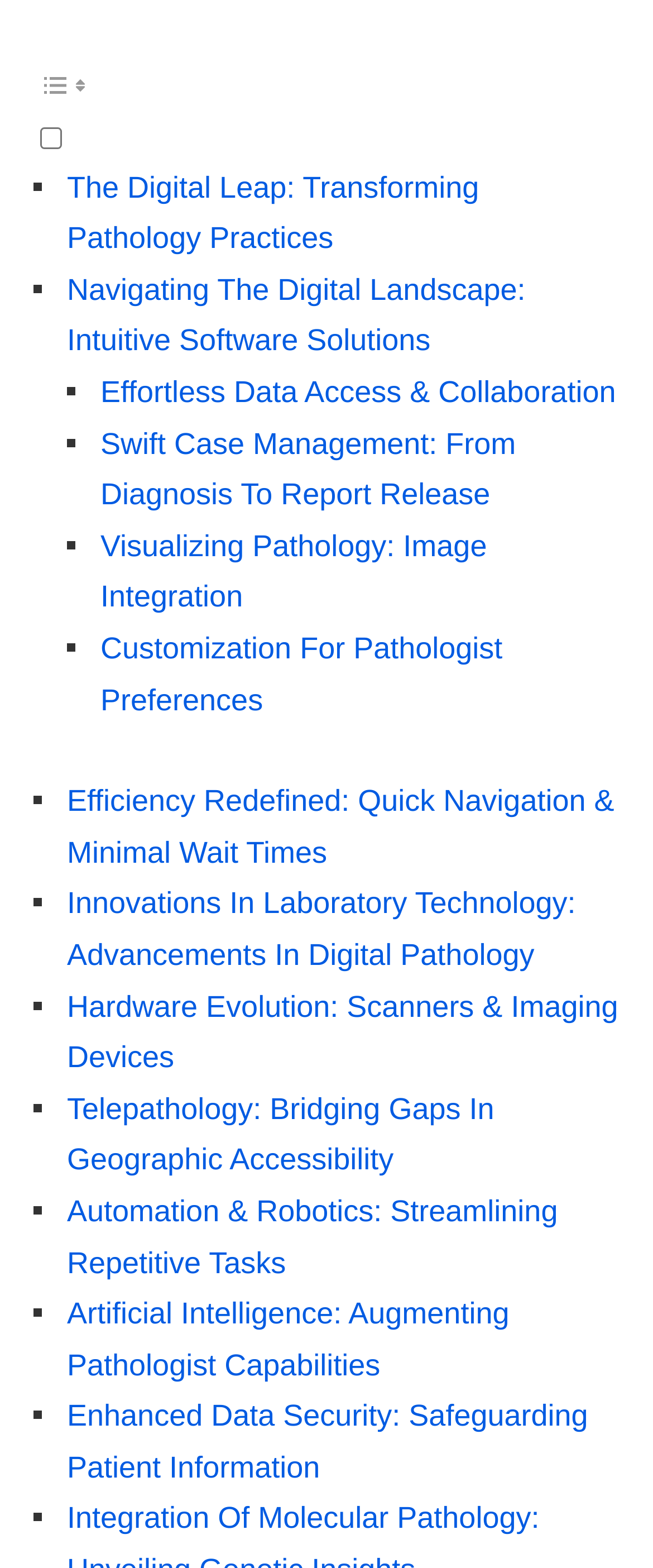Please identify the bounding box coordinates of the area that needs to be clicked to fulfill the following instruction: "Call the company."

None